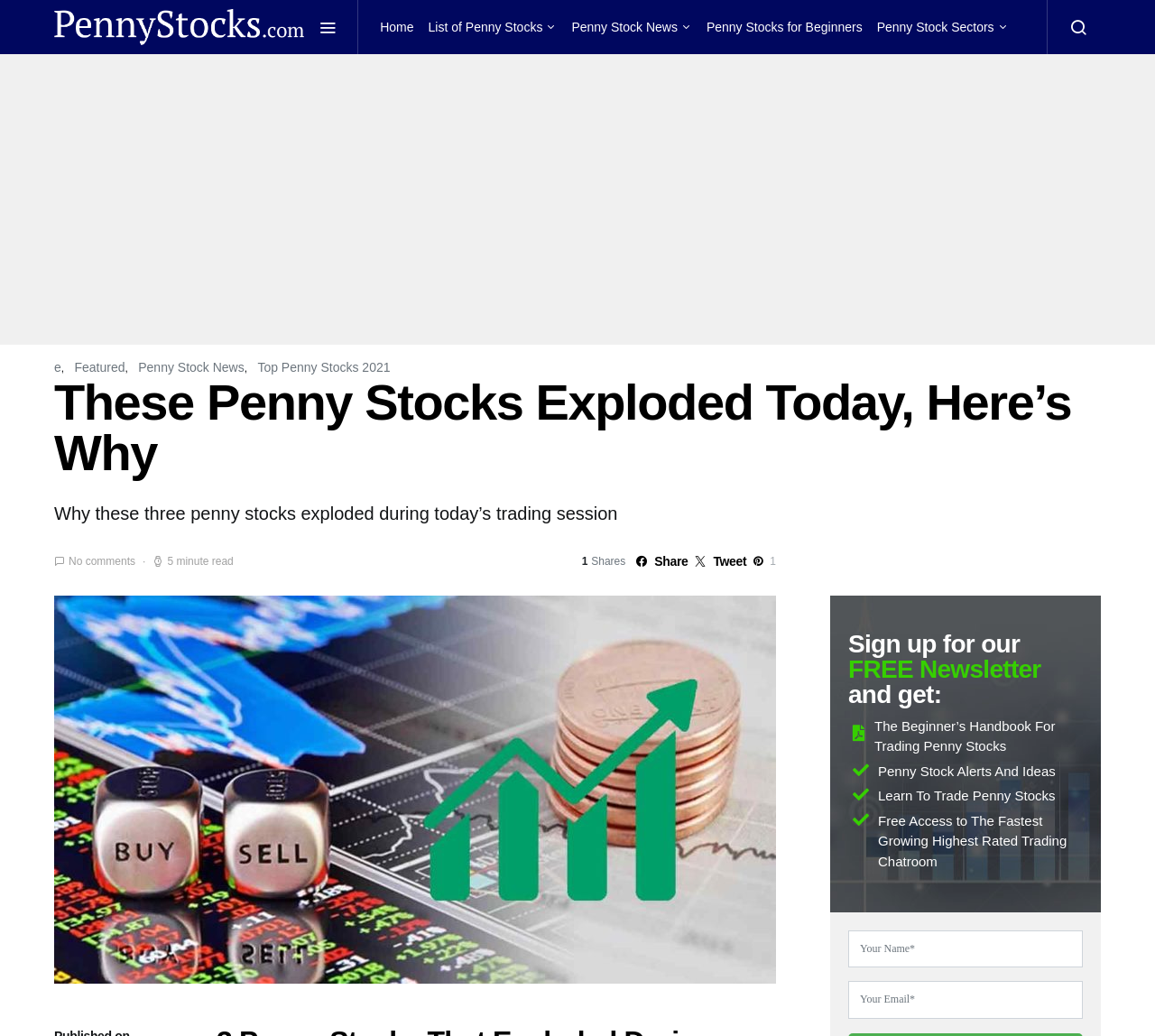Please identify the bounding box coordinates of the element that needs to be clicked to perform the following instruction: "Enter your name".

[0.734, 0.899, 0.938, 0.934]